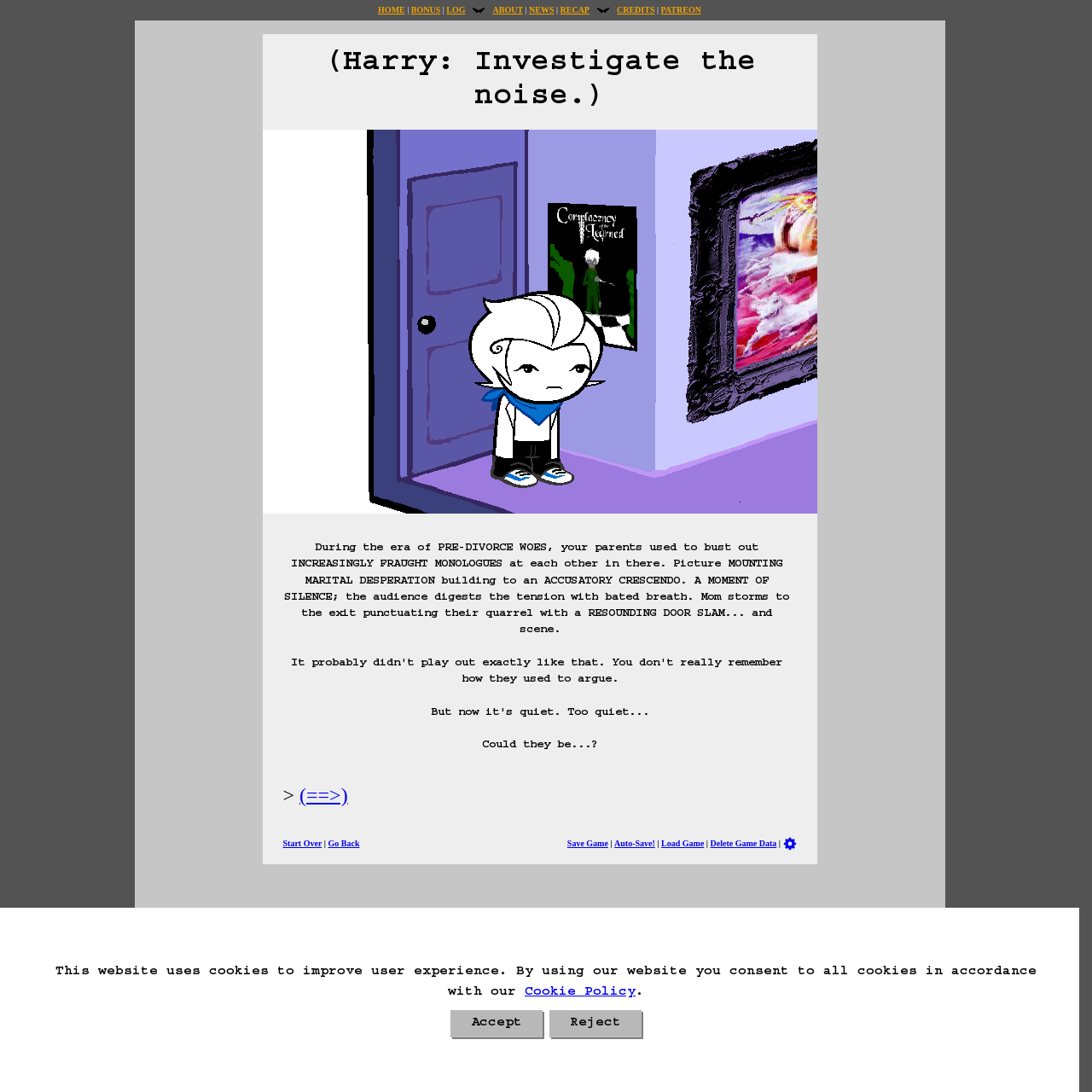Locate the heading on the webpage and return its text.

(Harry: Investigate the noise.)